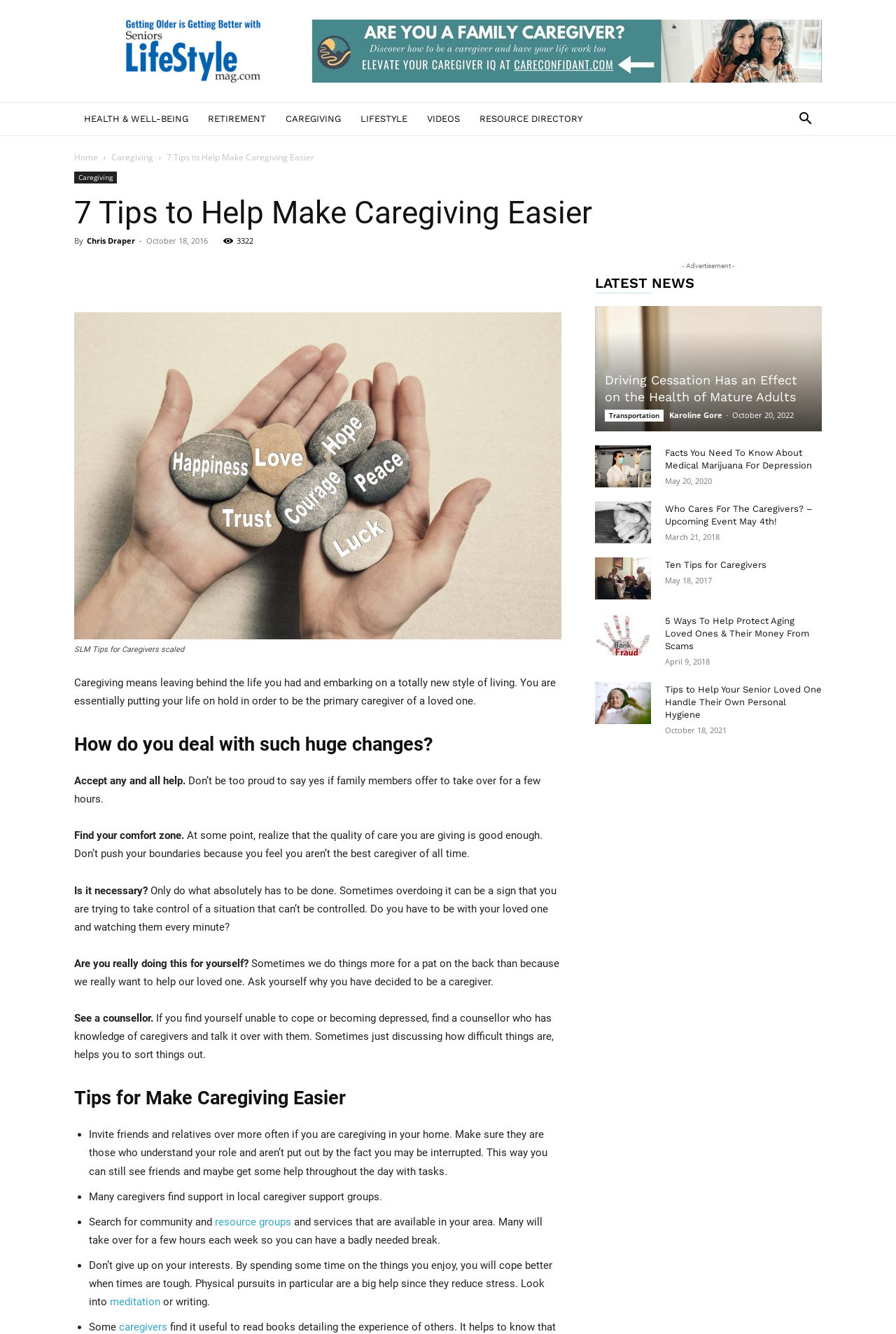Respond to the following question with a brief word or phrase:
What is the purpose of the article?

To provide tips for caregivers